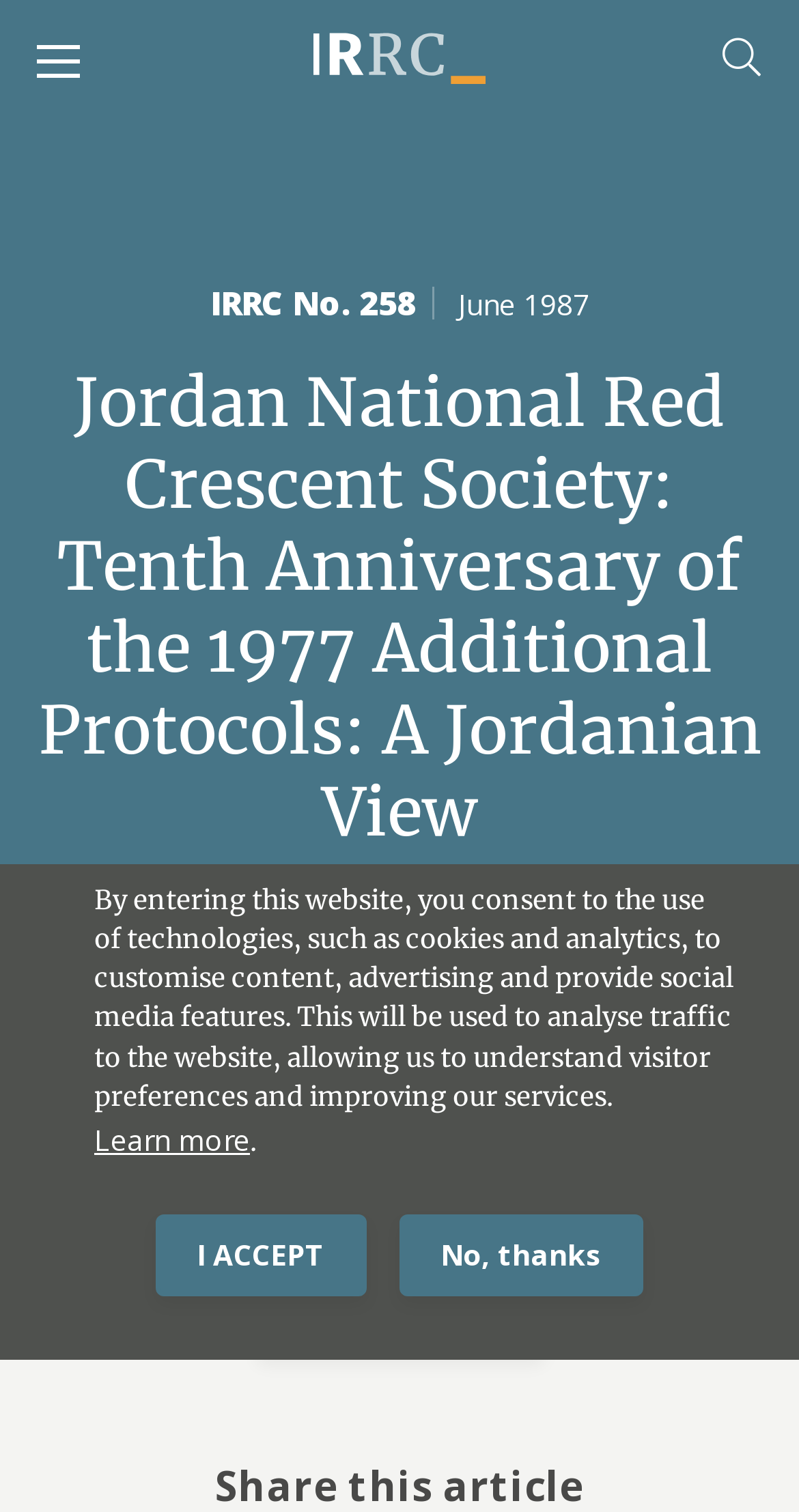What is the reading time of the article?
Please elaborate on the answer to the question with detailed information.

I found the answer by looking at the StaticText element with the text 'Reading time 1 min read' which is located below the article title.